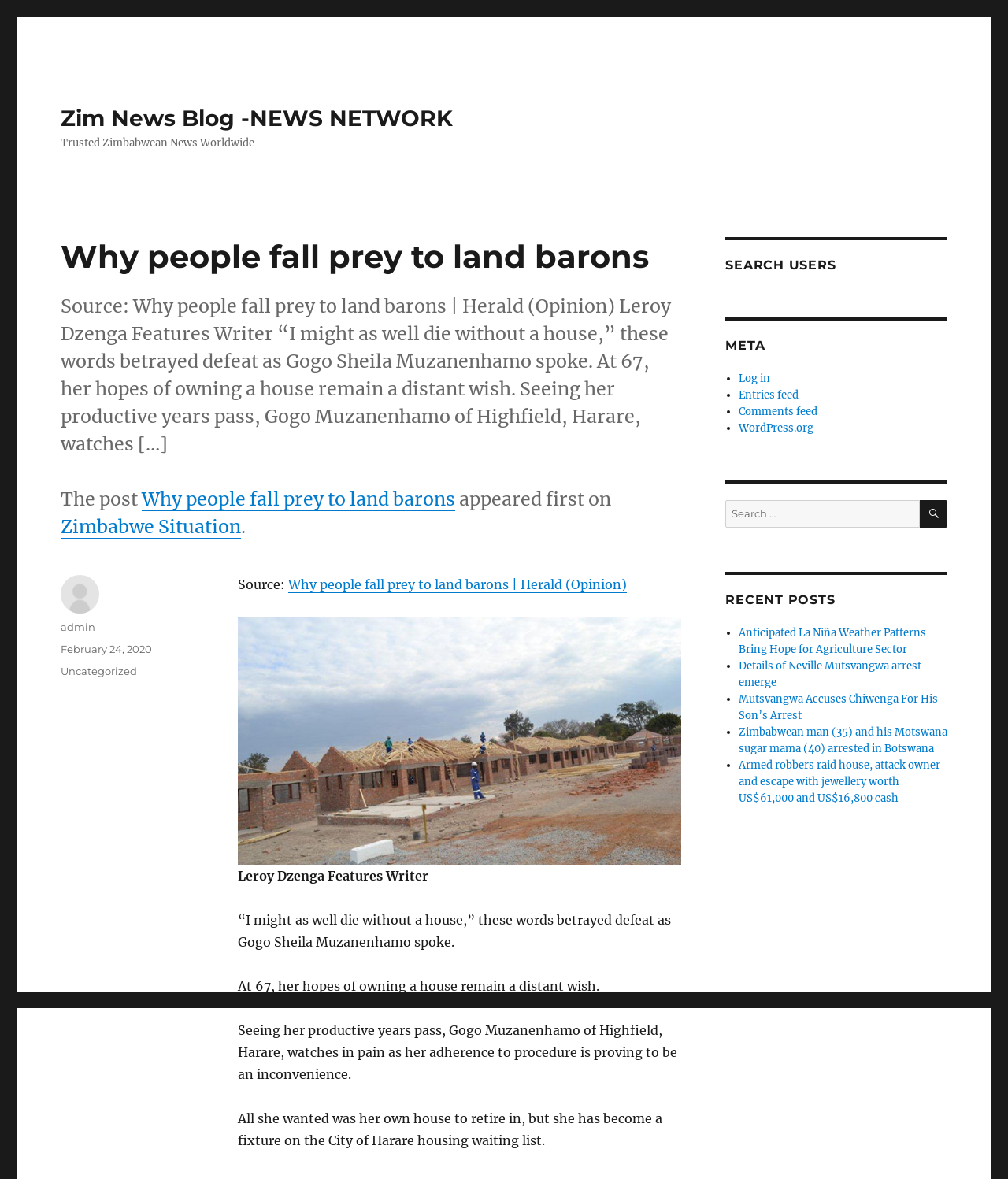Examine the image and give a thorough answer to the following question:
What is the category of the article 'Why people fall prey to land barons'?

I found the answer by looking at the footer section of the webpage, where it says 'Categories: Uncategorized'. This suggests that the article 'Why people fall prey to land barons' belongs to the 'Uncategorized' category.